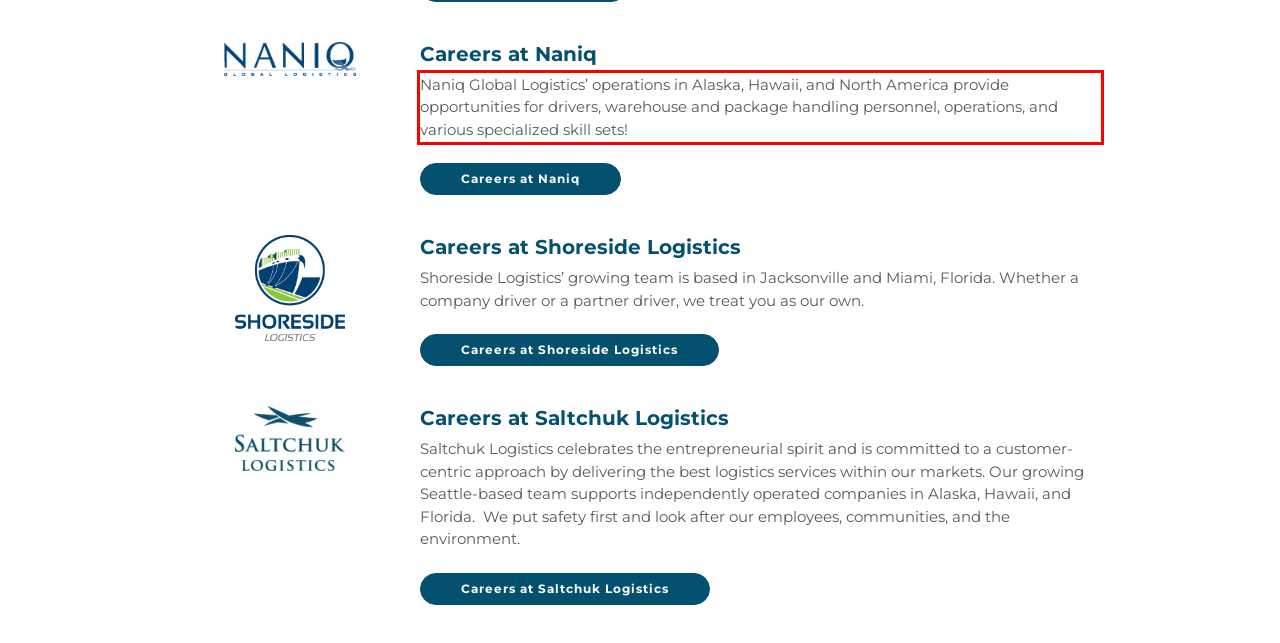Using OCR, extract the text content found within the red bounding box in the given webpage screenshot.

Naniq Global Logistics’ operations in Alaska, Hawaii, and North America provide opportunities for drivers, warehouse and package handling personnel, operations, and various specialized skill sets!